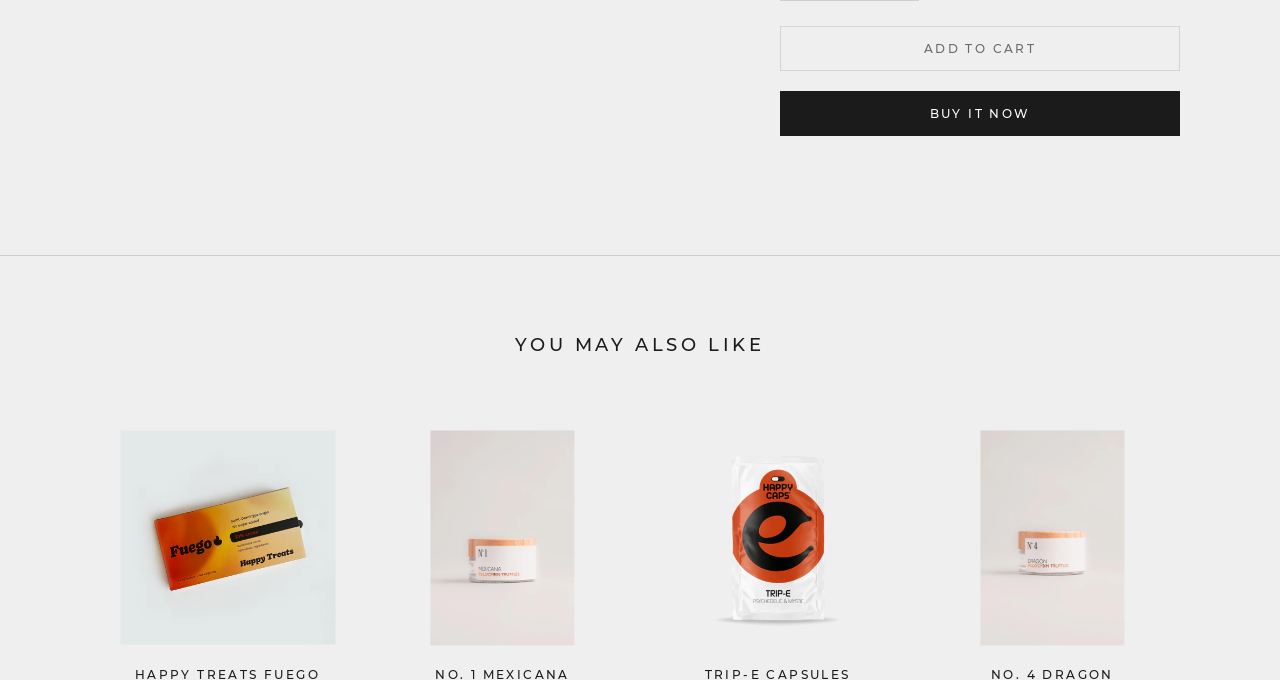Provide your answer to the question using just one word or phrase: What is the state of the 'previous' button?

disabled